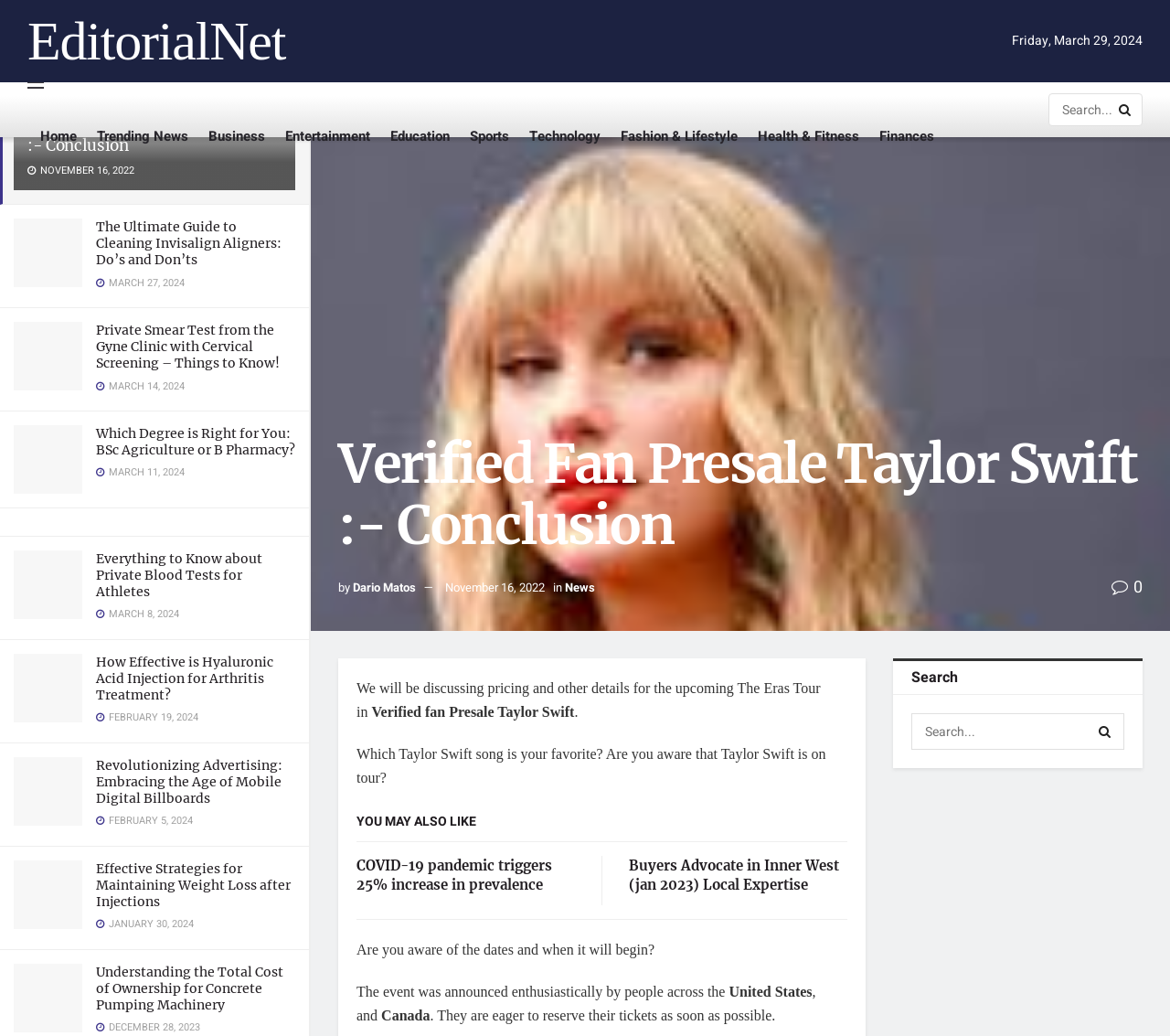Please identify the bounding box coordinates of the element I should click to complete this instruction: 'Search for something'. The coordinates should be given as four float numbers between 0 and 1, like this: [left, top, right, bottom].

[0.896, 0.09, 0.977, 0.122]